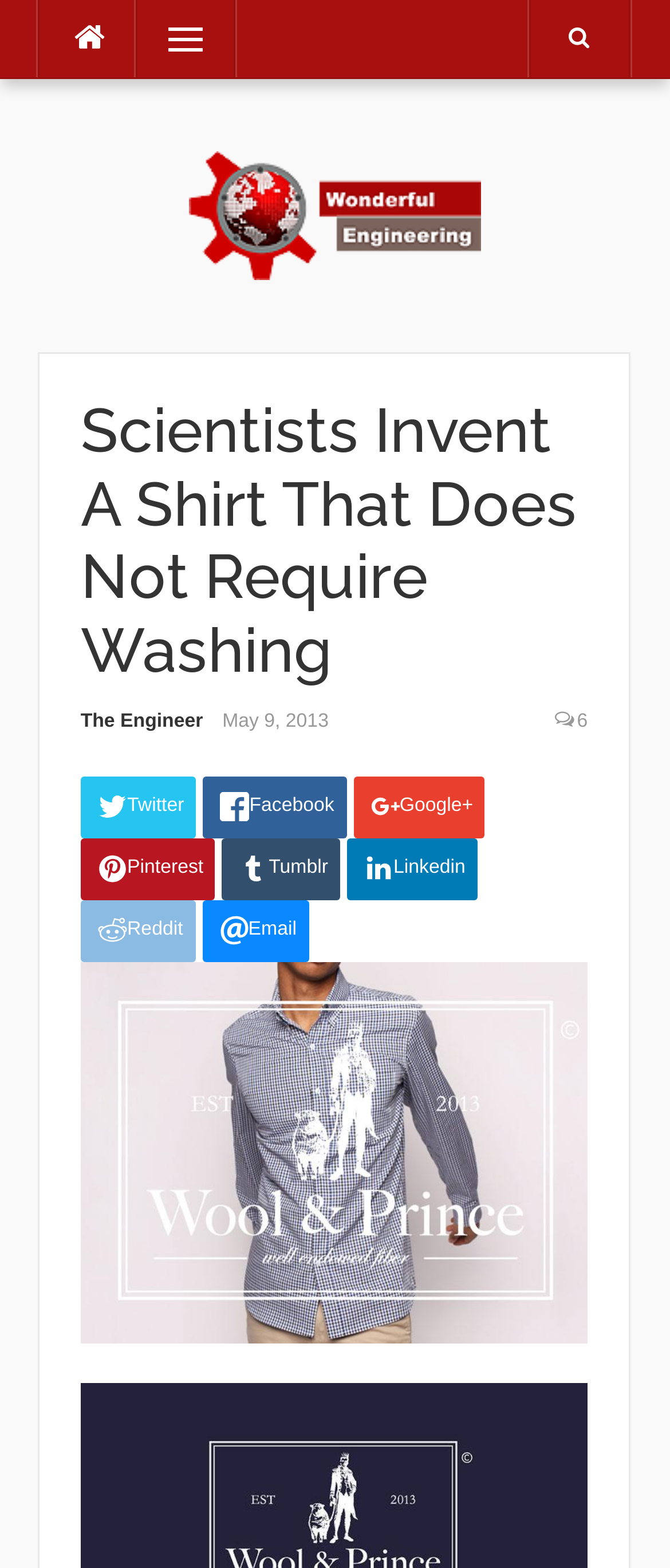Given the description "title="Wonderful Engineering"", determine the bounding box of the corresponding UI element.

[0.282, 0.128, 0.718, 0.145]